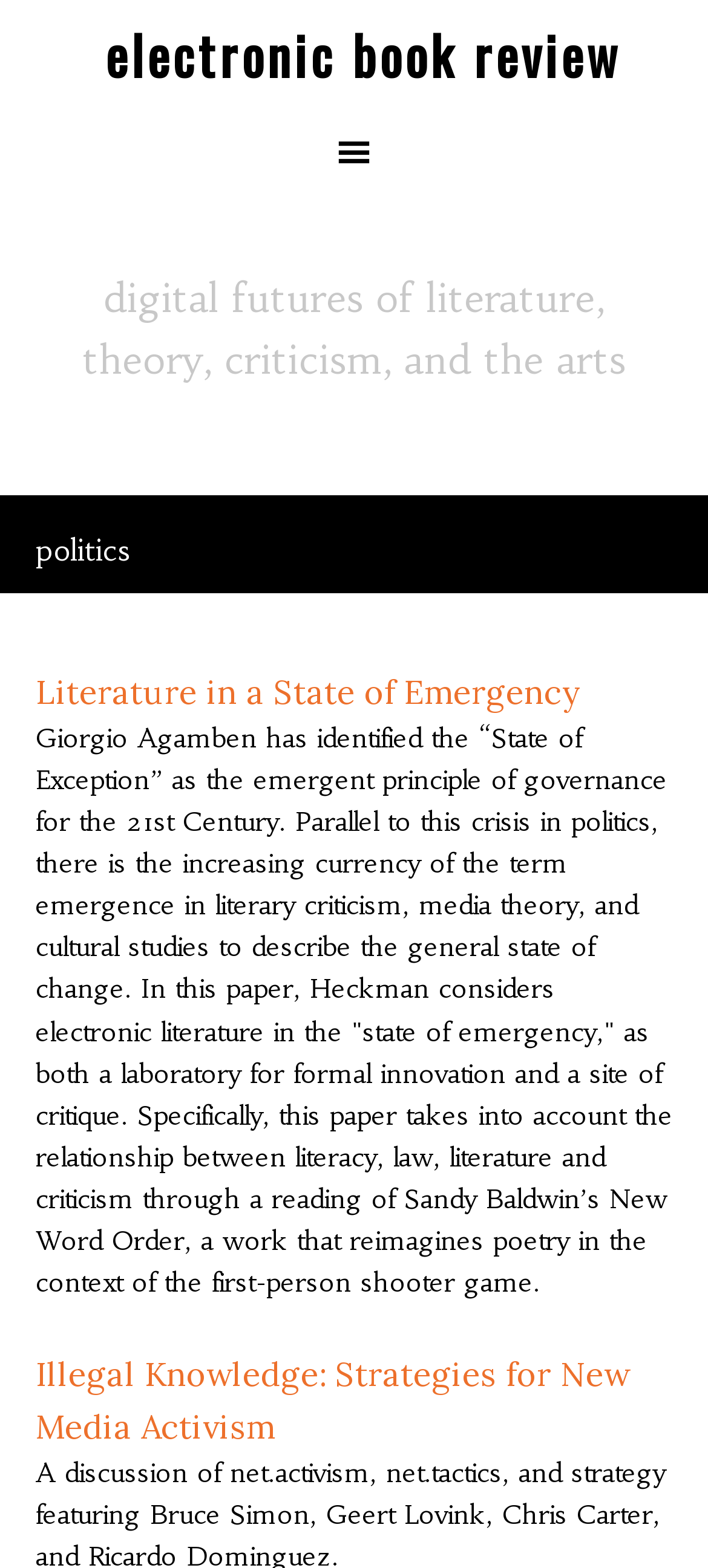Detail the various sections and features of the webpage.

The webpage appears to be an online publication or academic journal focused on the intersection of literature, theory, criticism, and the arts, with a specific emphasis on digital futures. 

At the top of the page, there are five "Skip to" links, which are closely grouped together and take up a small amount of space. 

Below these links, the title "electronic book review" is prominently displayed, taking up a significant portion of the page width. 

The main content area is divided into sections, with a navigation menu labeled "Main" that spans the full width of the page. 

The first section is headed by the title "politics", which is centered and takes up a significant portion of the page width. 

Below the "politics" heading, there is a link to an article titled "Literature in a State of Emergency", followed by a lengthy summary of the article. The summary is a block of text that takes up a significant portion of the page height. 

Further down the page, there is another link to an article titled "Illegal Knowledge: Strategies for New Media Activism".